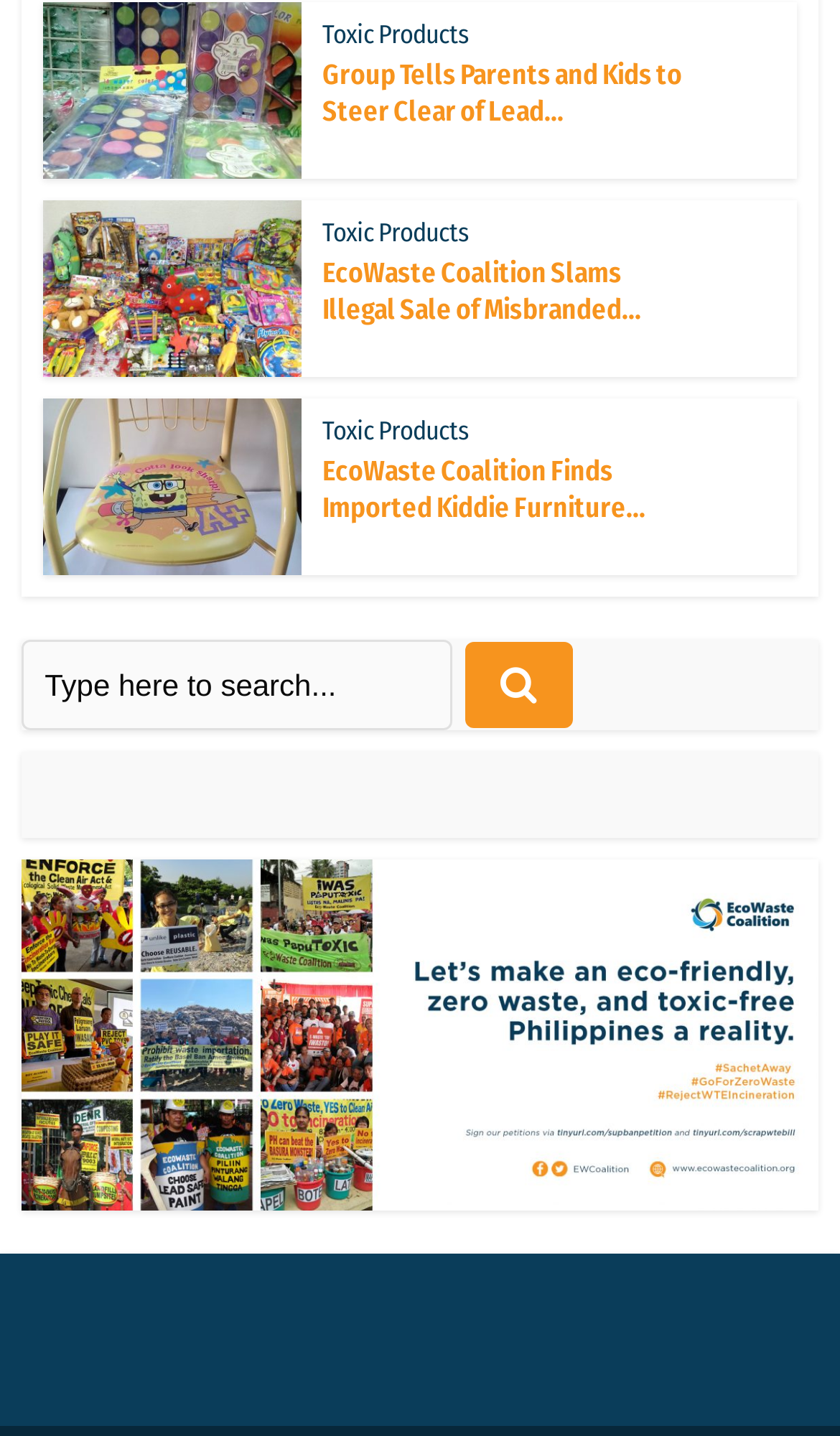Bounding box coordinates are specified in the format (top-left x, top-left y, bottom-right x, bottom-right y). All values are floating point numbers bounded between 0 and 1. Please provide the bounding box coordinate of the region this sentence describes: Toxic Products

[0.384, 0.29, 0.558, 0.311]